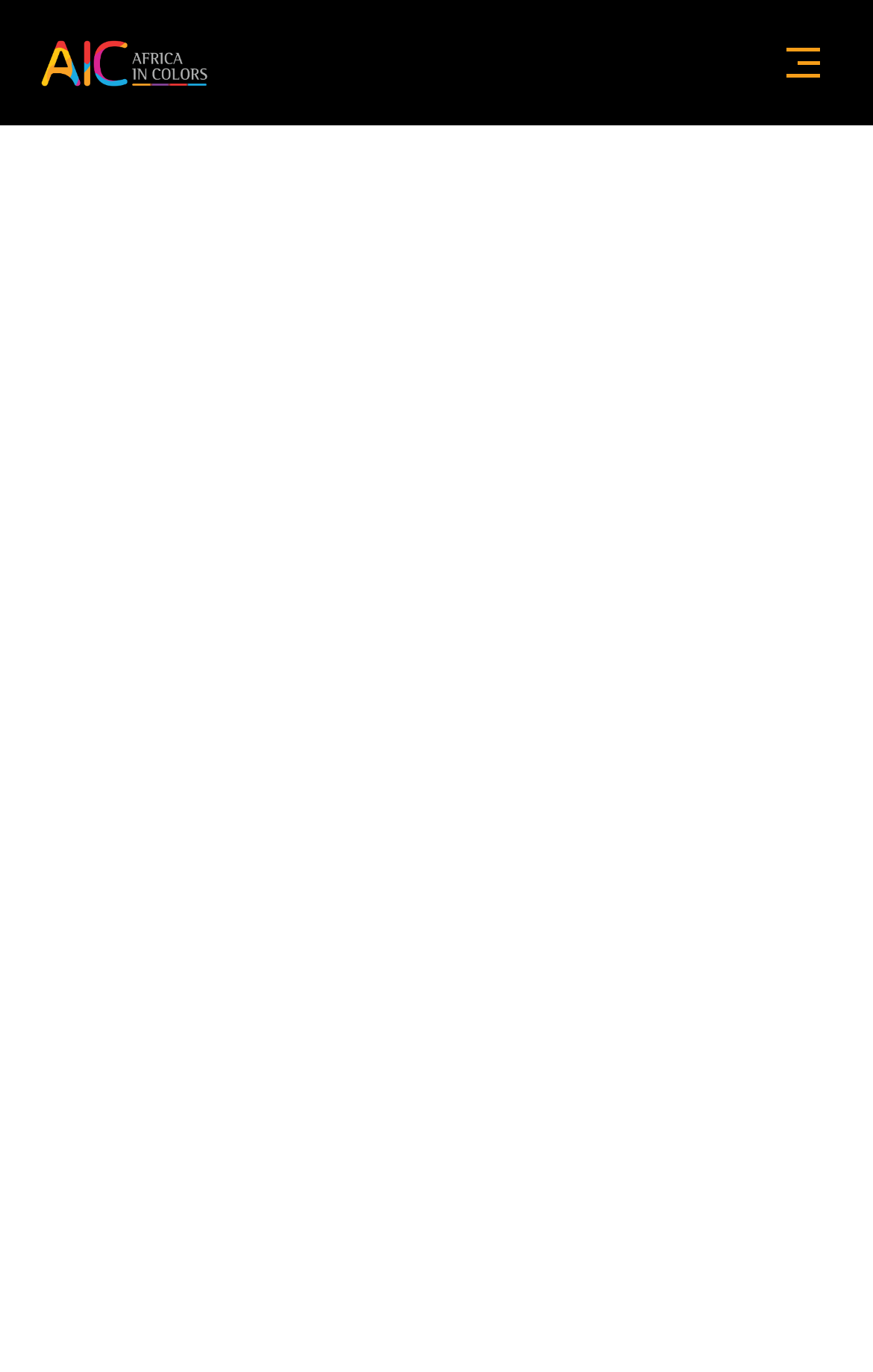Find and indicate the bounding box coordinates of the region you should select to follow the given instruction: "go to home page".

[0.0, 0.104, 1.0, 0.209]